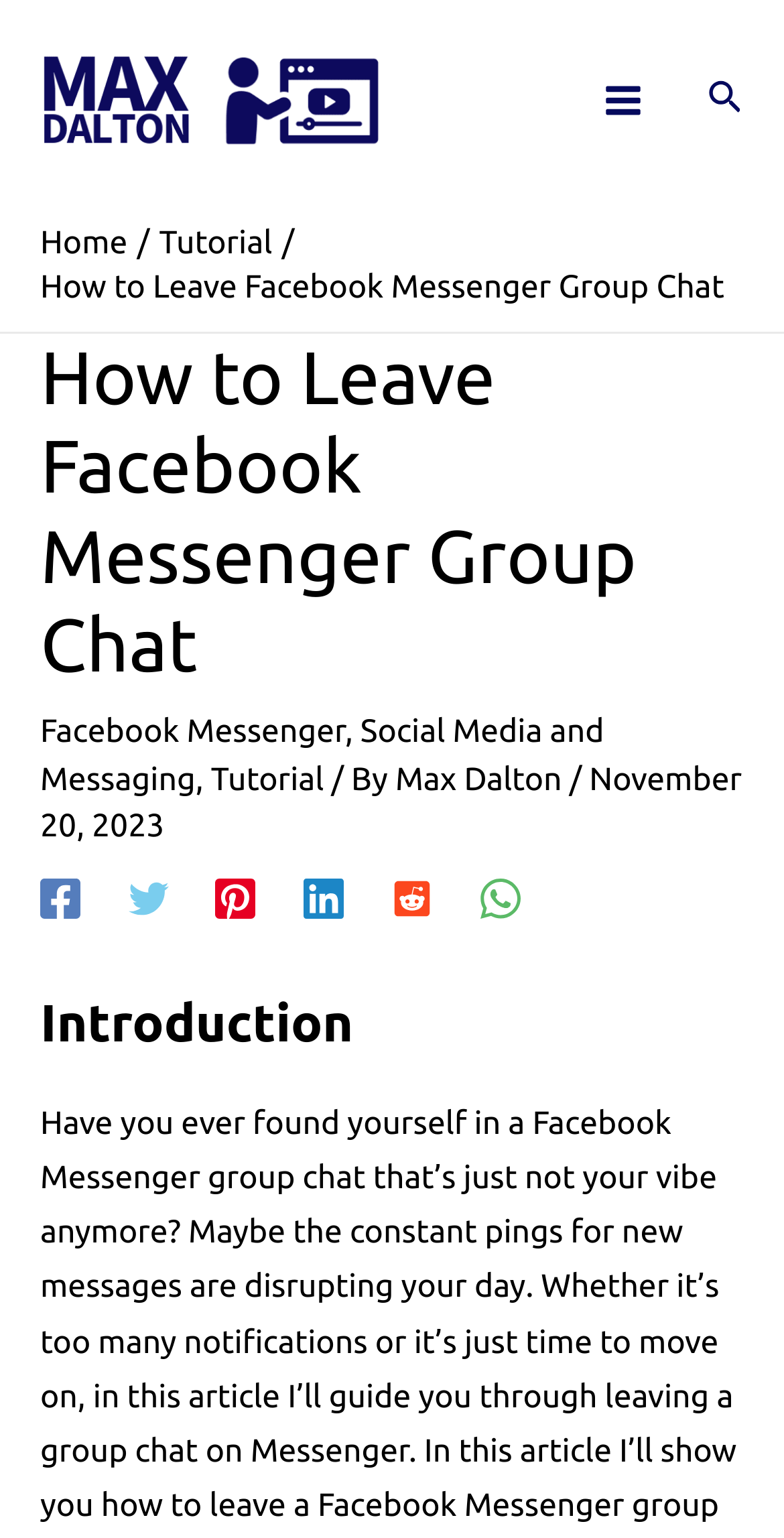Calculate the bounding box coordinates for the UI element based on the following description: "Facebook Messenger". Ensure the coordinates are four float numbers between 0 and 1, i.e., [left, top, right, bottom].

[0.051, 0.465, 0.44, 0.488]